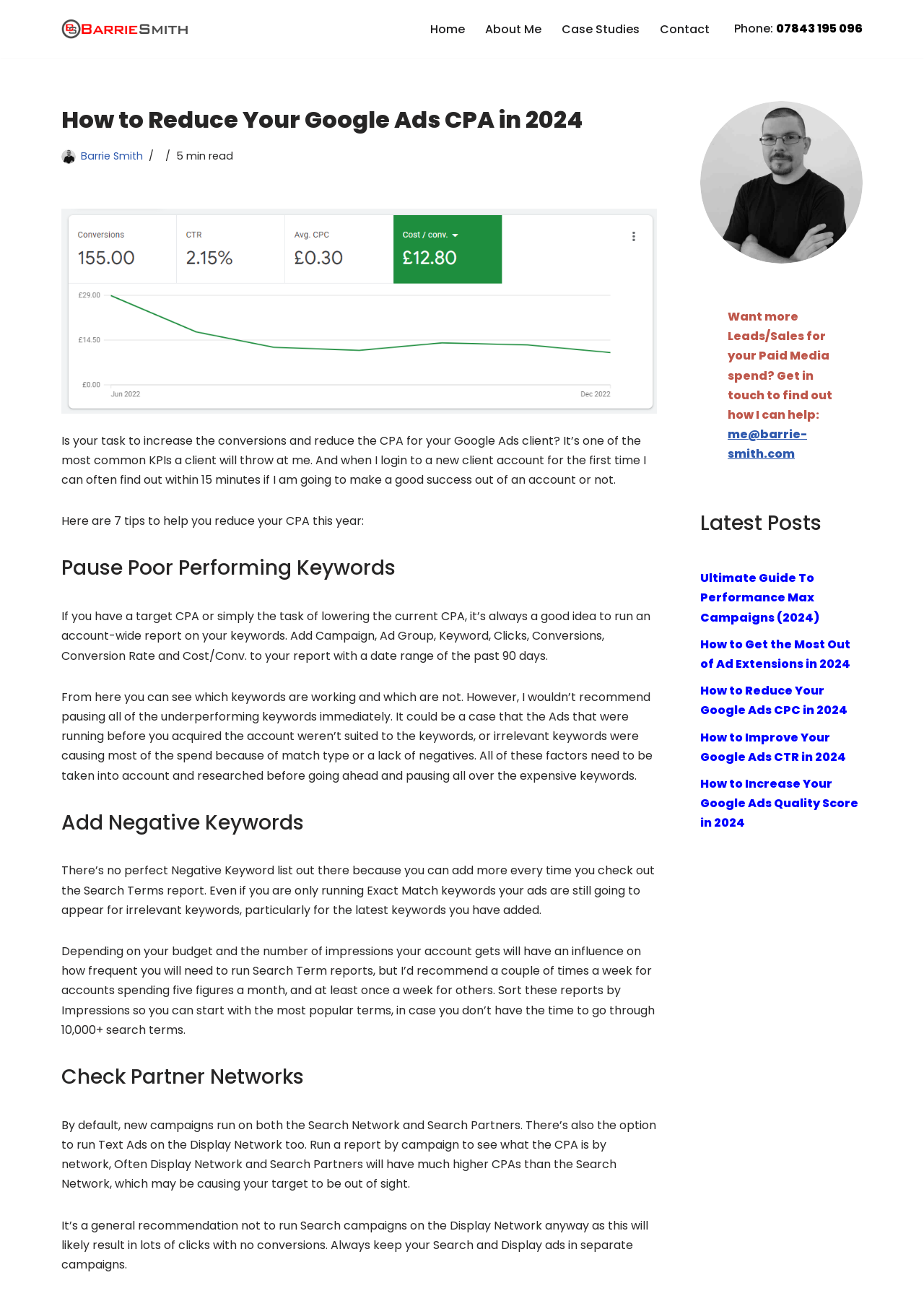What is the principal heading displayed on the webpage?

How to Reduce Your Google Ads CPA in 2024